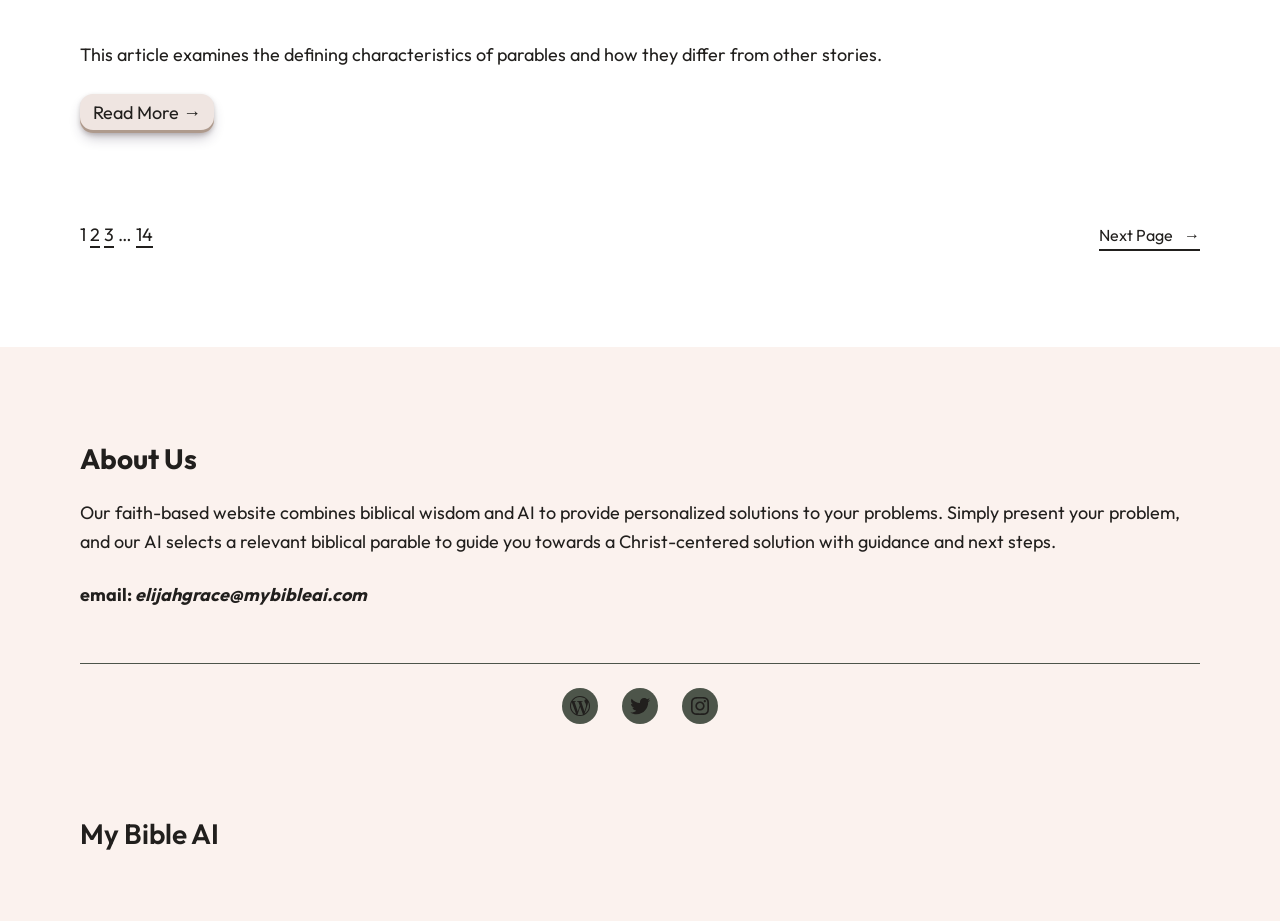What social media platforms are linked?
Offer a detailed and full explanation in response to the question.

The social media platforms linked can be determined by looking at the links at the bottom of the webpage, which include WordPress, Twitter, and Instagram.